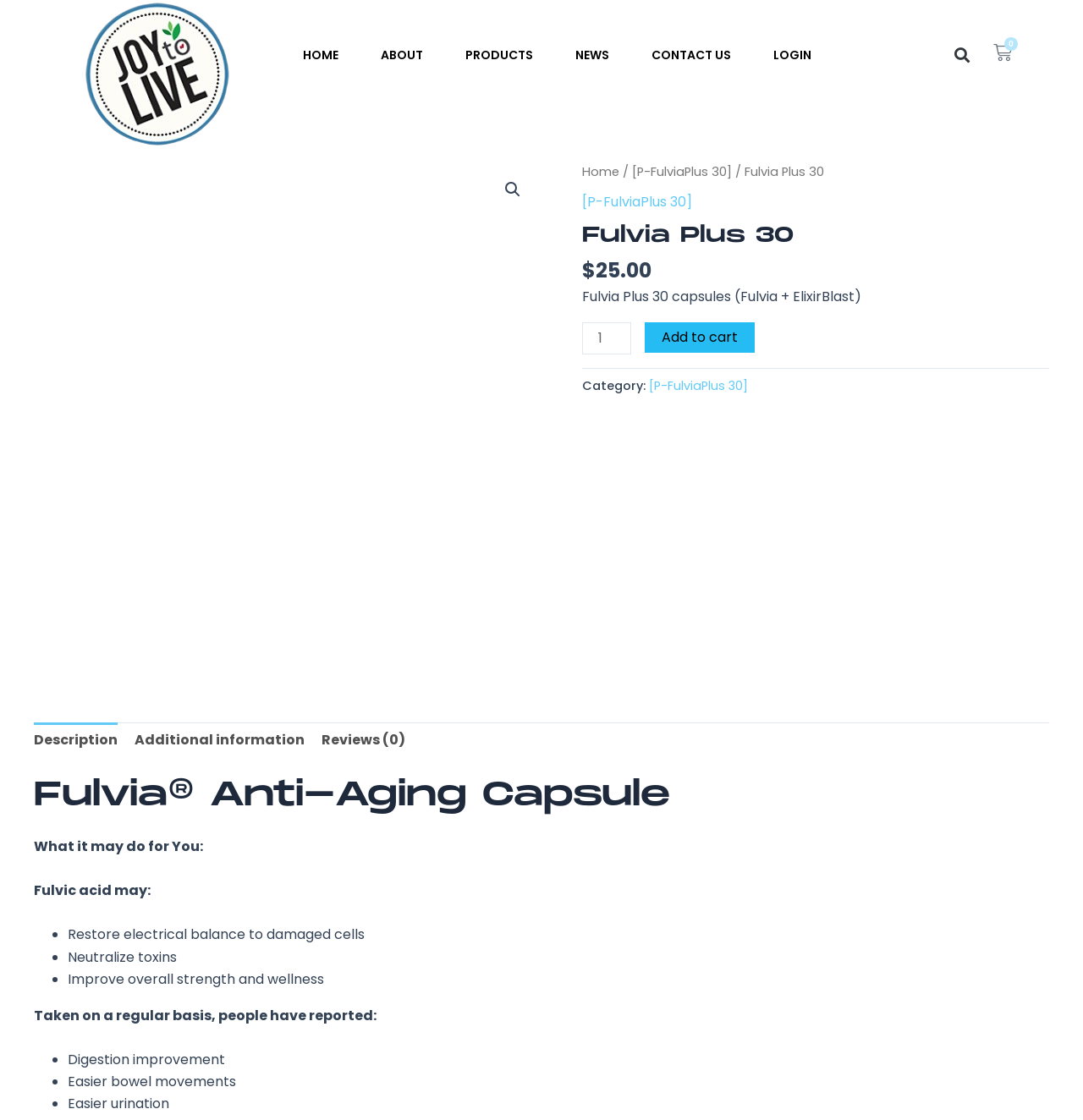Please specify the bounding box coordinates of the region to click in order to perform the following instruction: "Add to cart".

[0.595, 0.288, 0.697, 0.315]